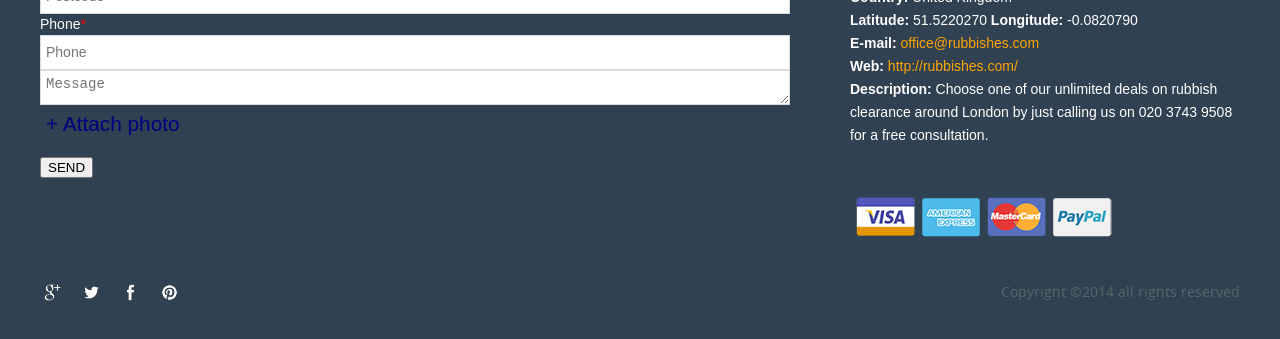Please provide a detailed answer to the question below by examining the image:
What is the company's email address?

I found the company's email address by looking at the link text, which says 'office@rubbishes.com'.